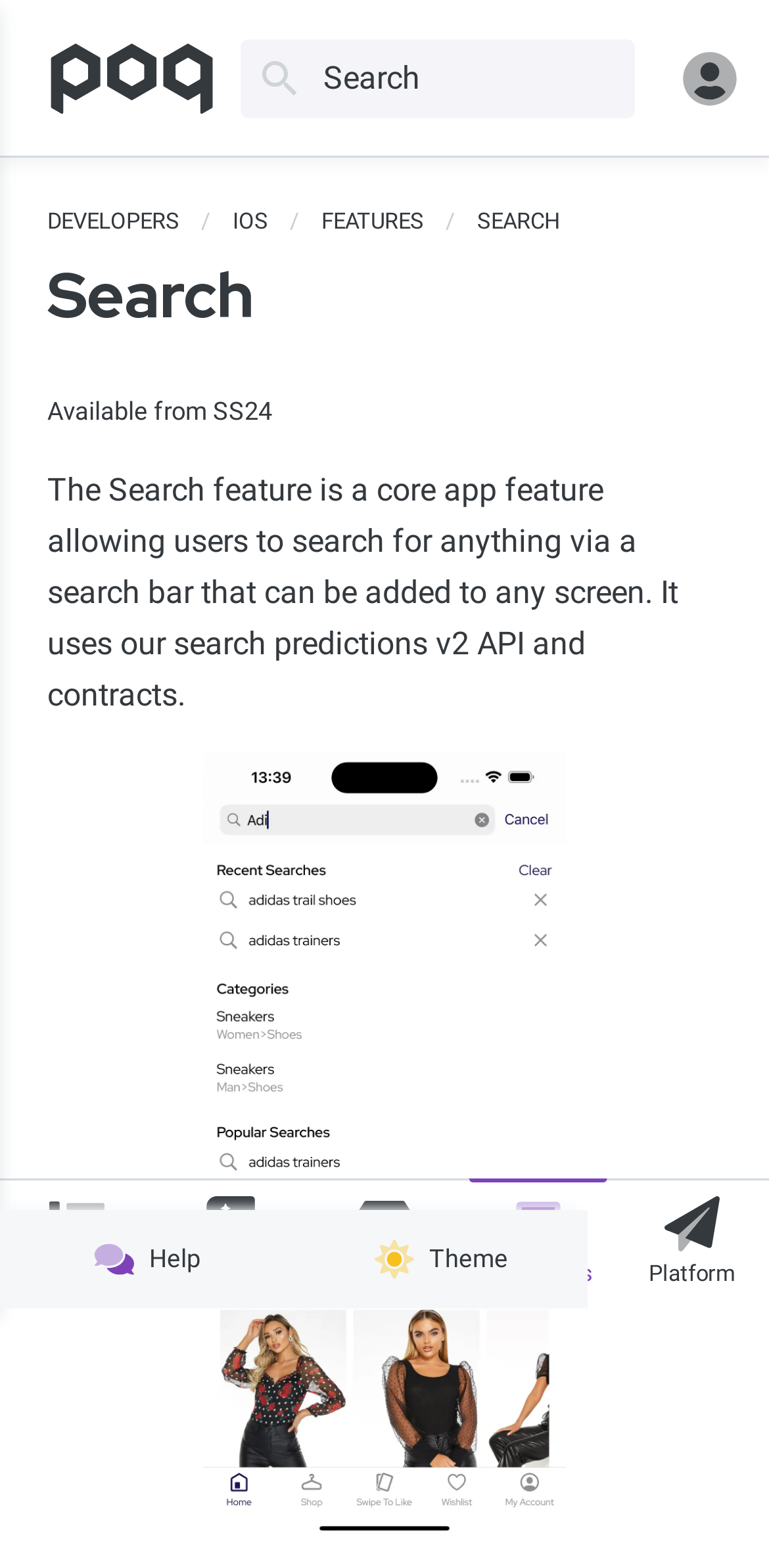Provide a comprehensive caption for the webpage.

This webpage is a documentation page for the Search feature of an app. At the top left corner, there is a link to the homepage, accompanied by a small image. Next to it, there is a search button with a magnifying glass icon. On the top right corner, there is a sign-in button with a small image.

Below the top navigation bar, there is a breadcrumb navigation menu that displays the current location in the documentation, with links to DEVELOPERS, IOS, FEATURES, and SEARCH. 

The main content of the page starts with a heading that reads "Search". Below the heading, there is a brief description of the Search feature, which allows users to search for anything via a search bar that can be added to any screen. The description also mentions that it uses the search predictions v2 API and contracts.

On the right side of the description, there is a link to search, accompanied by a search icon. 

At the bottom of the page, there are links to Contents, Guides, Integrations, Developers, and Platform, which are likely navigation links to other parts of the documentation.